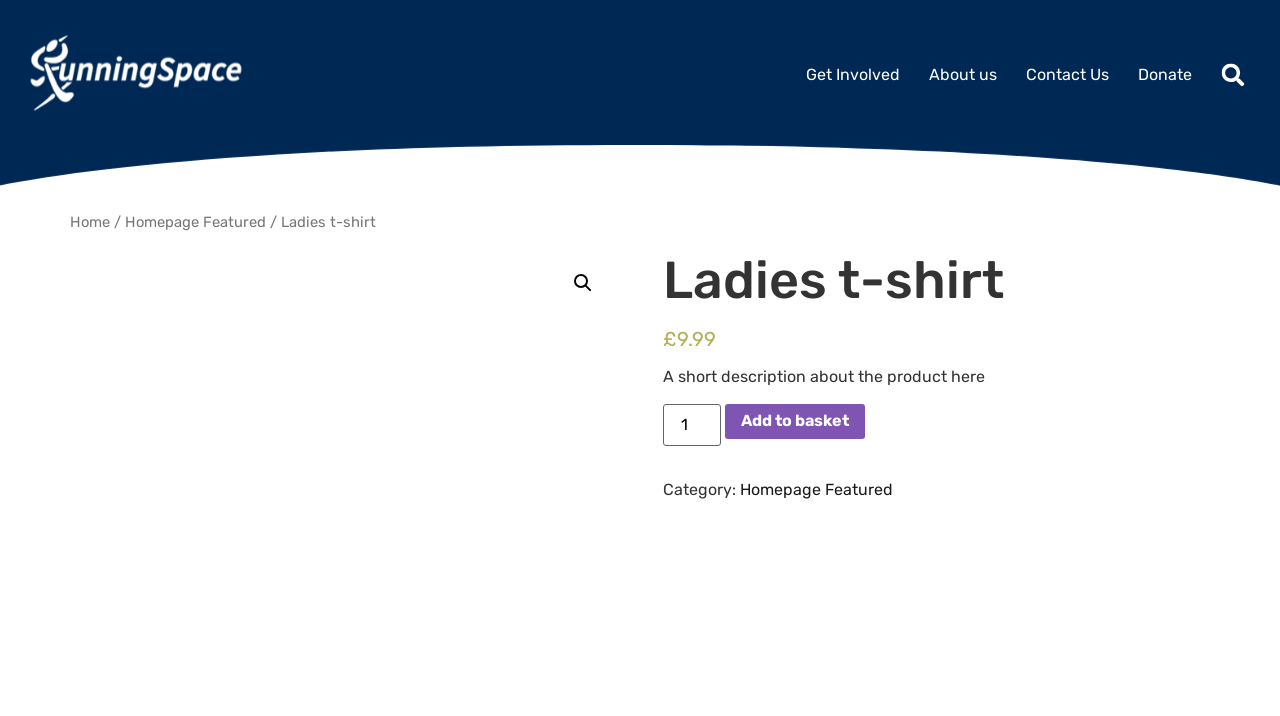Using the format (top-left x, top-left y, bottom-right x, bottom-right y), and given the element description, identify the bounding box coordinates within the screenshot: About us

[0.726, 0.091, 0.779, 0.119]